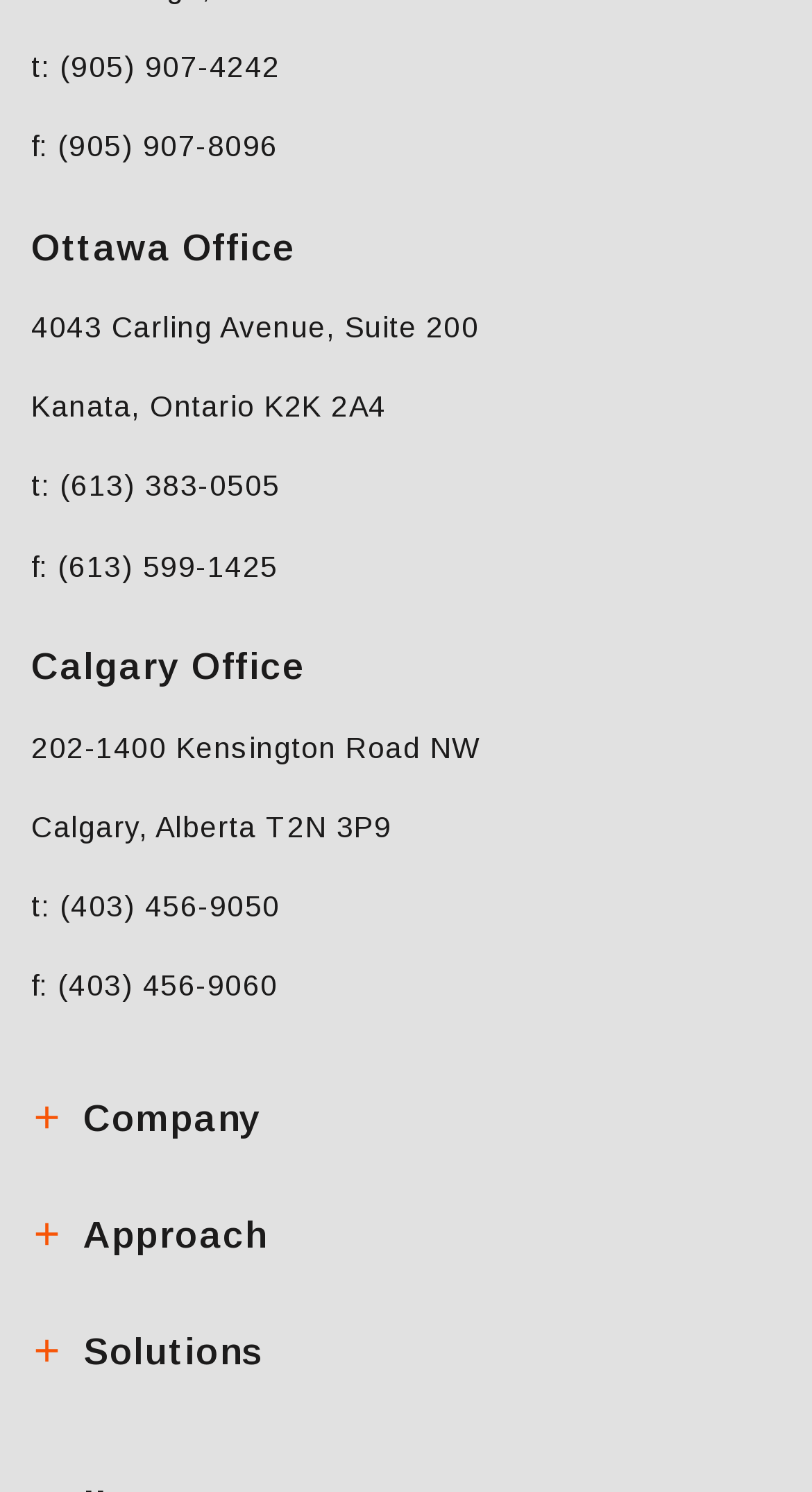What is the phone number for the Ottawa office?
Look at the image and answer the question with a single word or phrase.

(613) 383-0505